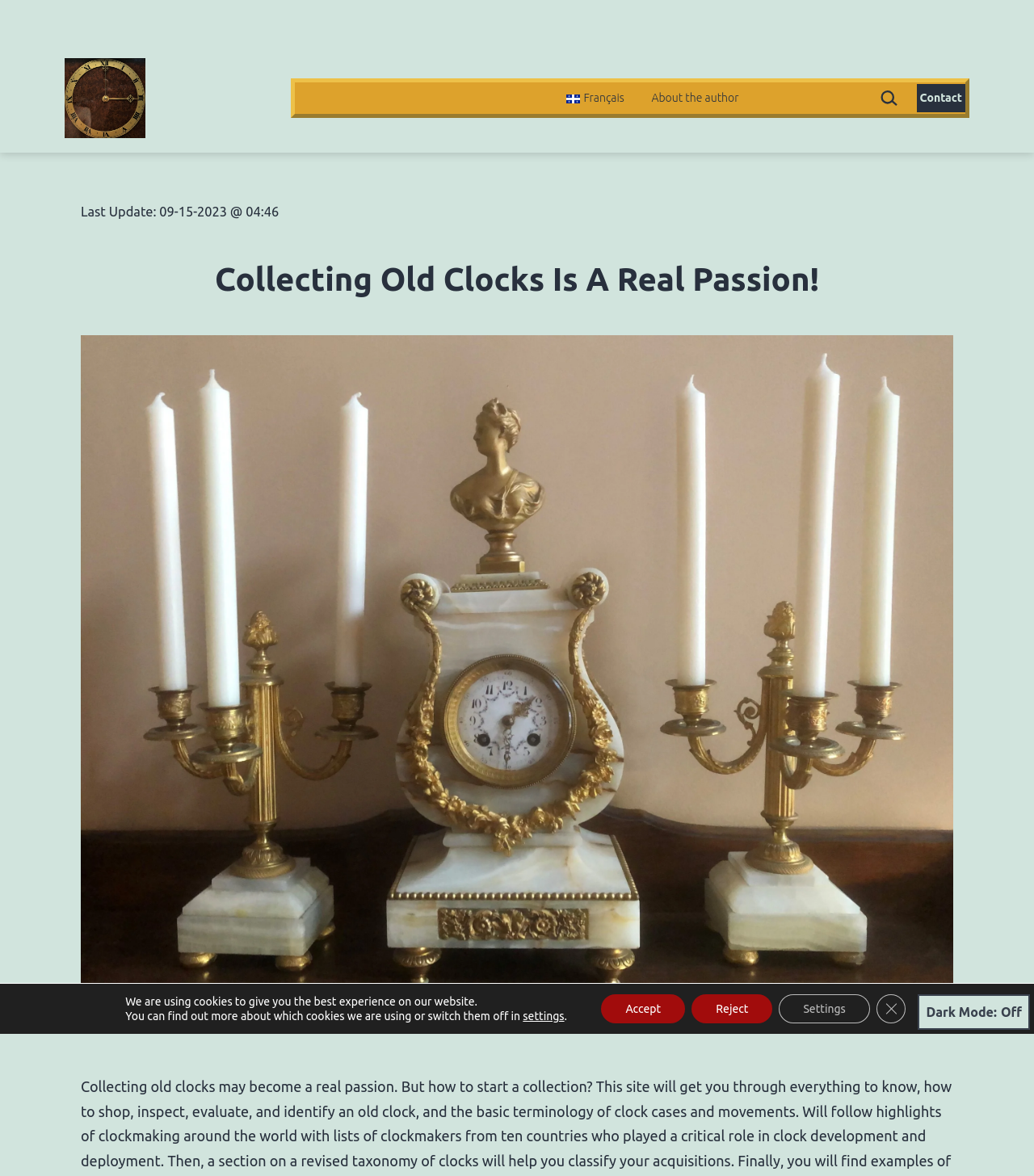What is the last update date?
Answer with a single word or short phrase according to what you see in the image.

09-15-2023